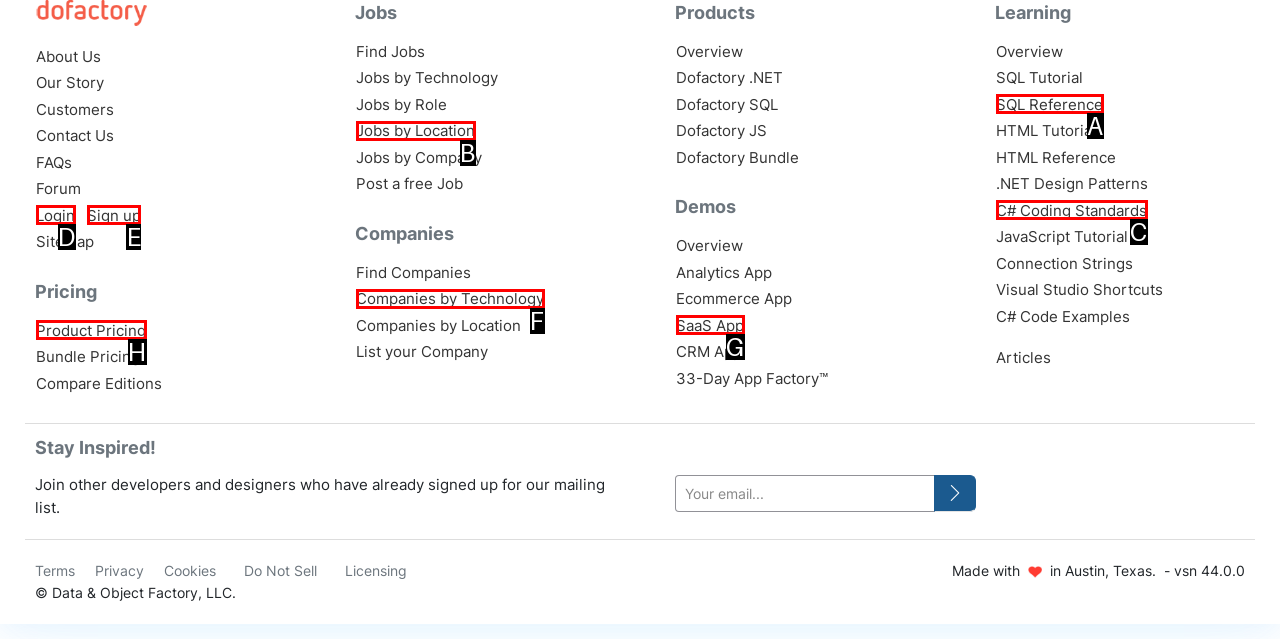To achieve the task: Sign up, which HTML element do you need to click?
Respond with the letter of the correct option from the given choices.

E